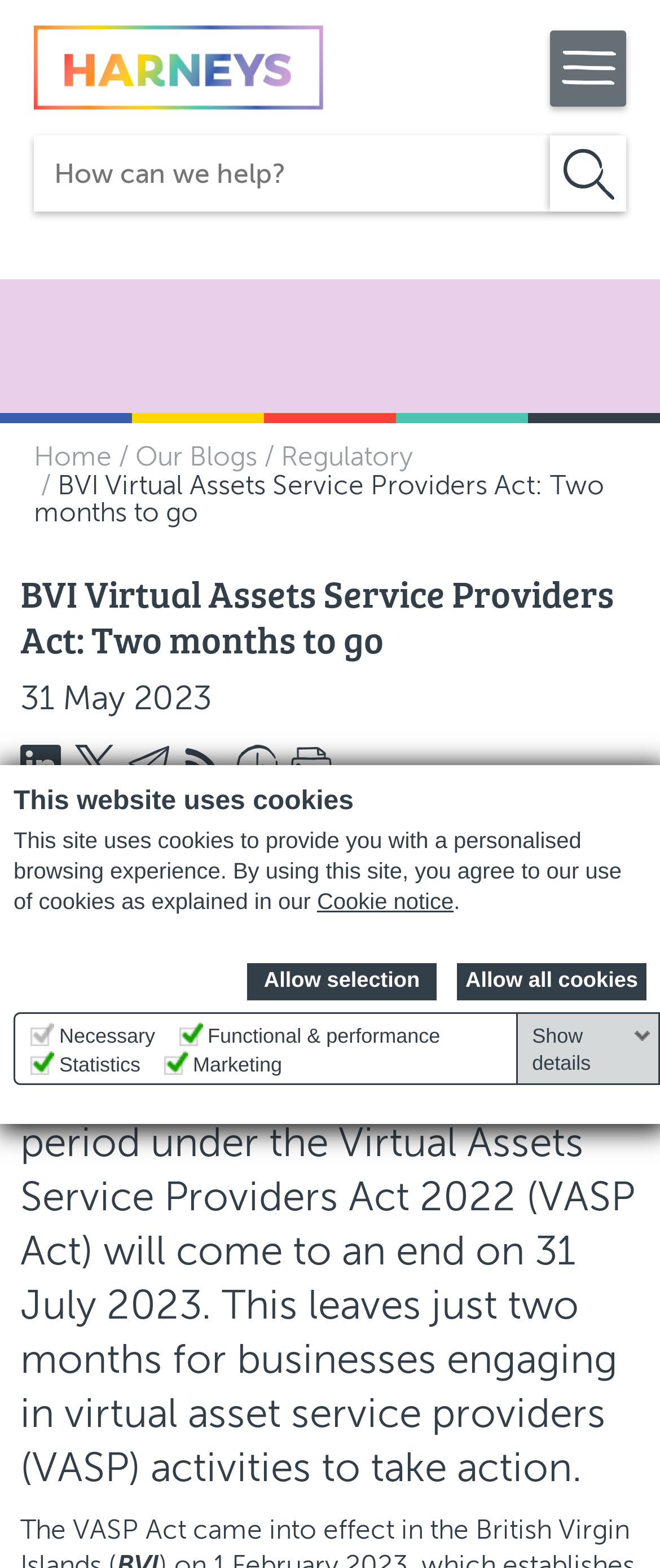Refer to the image and offer a detailed explanation in response to the question: How many months are left for businesses to take action?

The question asks about the time left for businesses to take action. By reading the blog post content, I found that the transitional period under the Virtual Assets Service Providers Act 2022 will come to an end on 31 July 2023, and the blog post was published on 31 May 2023, so there are two months left for businesses to take action.